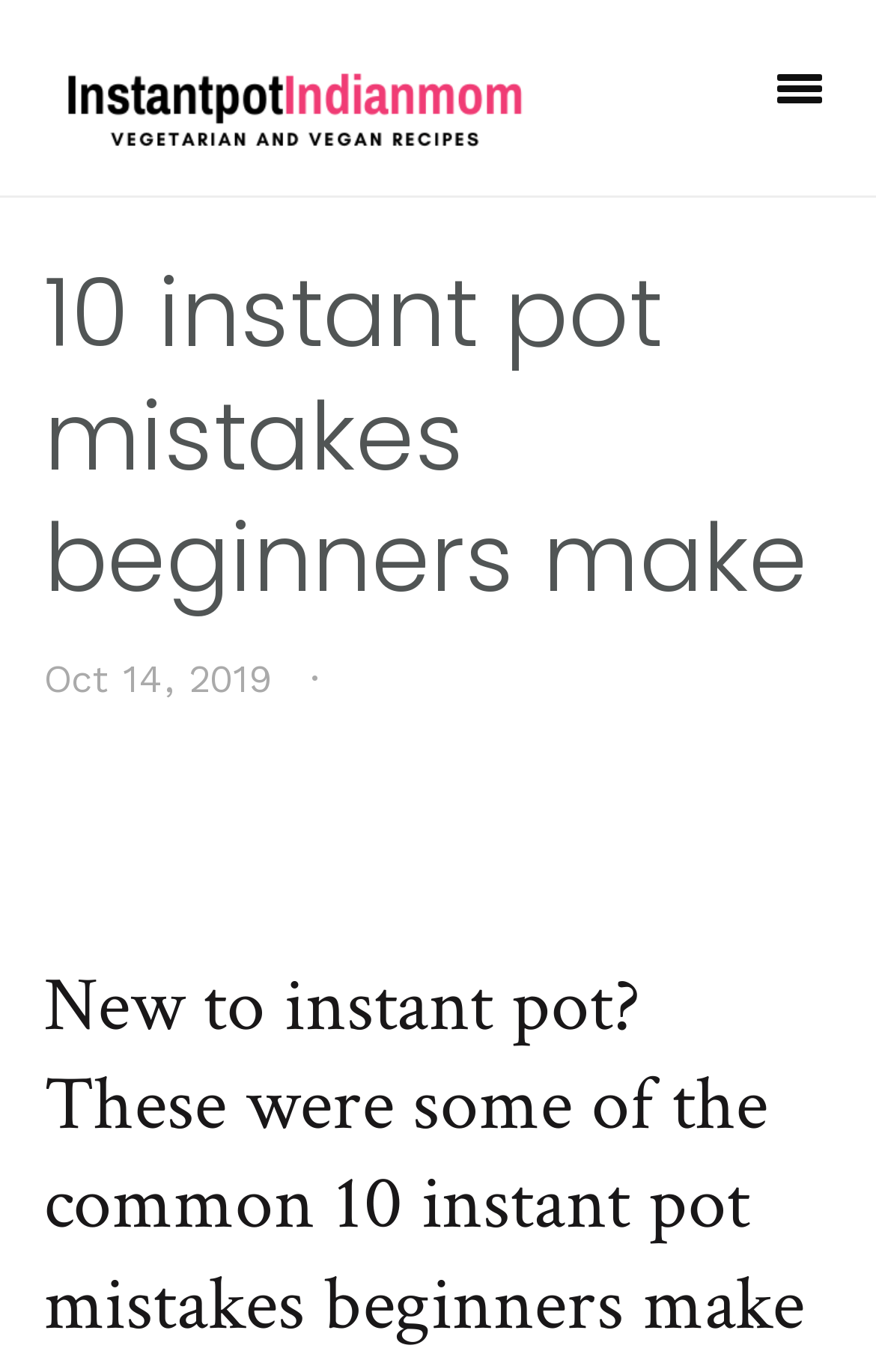Please provide a brief answer to the question using only one word or phrase: 
What is the format of the article title?

Heading